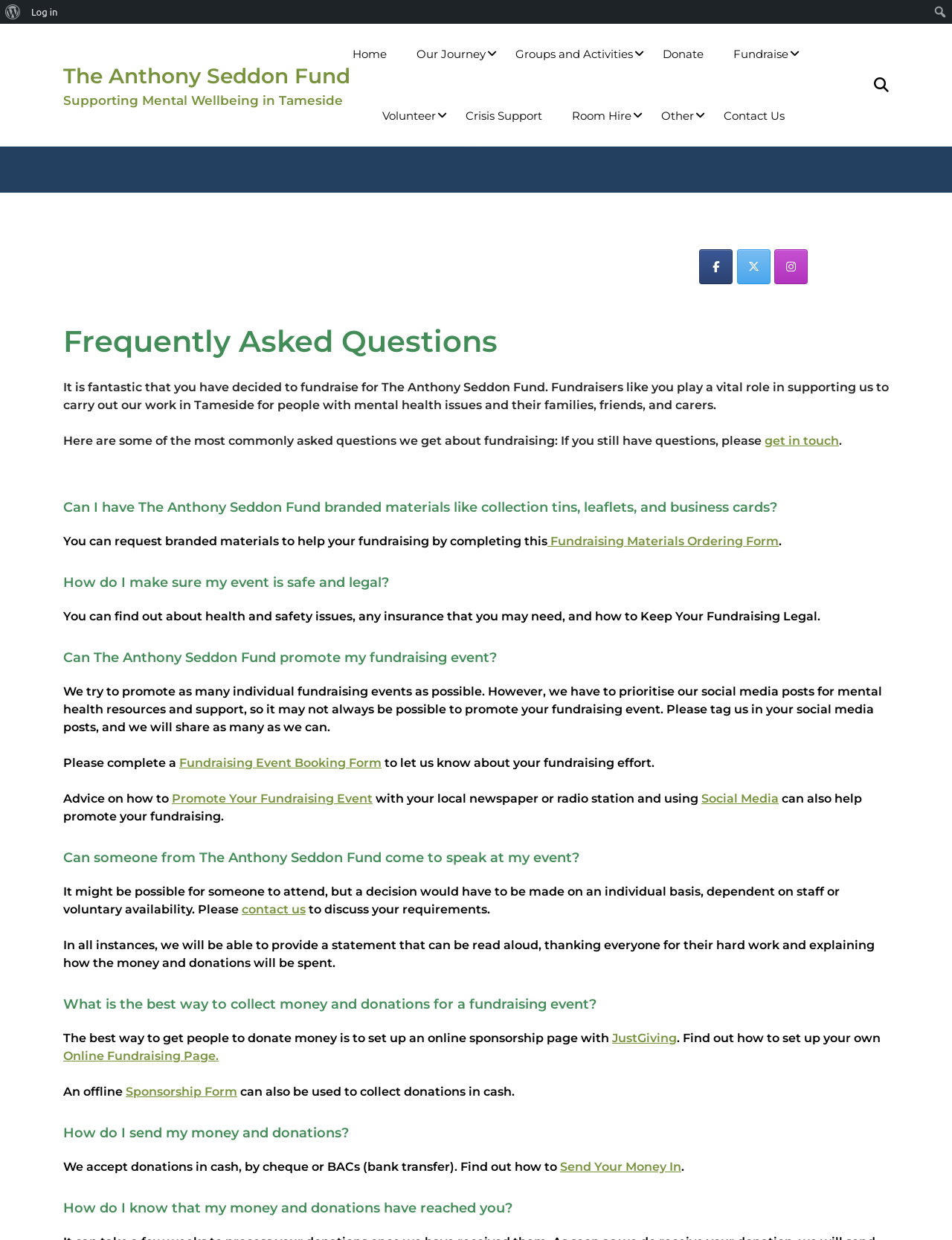Identify the bounding box coordinates of the region that needs to be clicked to carry out this instruction: "Go to Home page". Provide these coordinates as four float numbers ranging from 0 to 1, i.e., [left, top, right, bottom].

[0.37, 0.038, 0.406, 0.049]